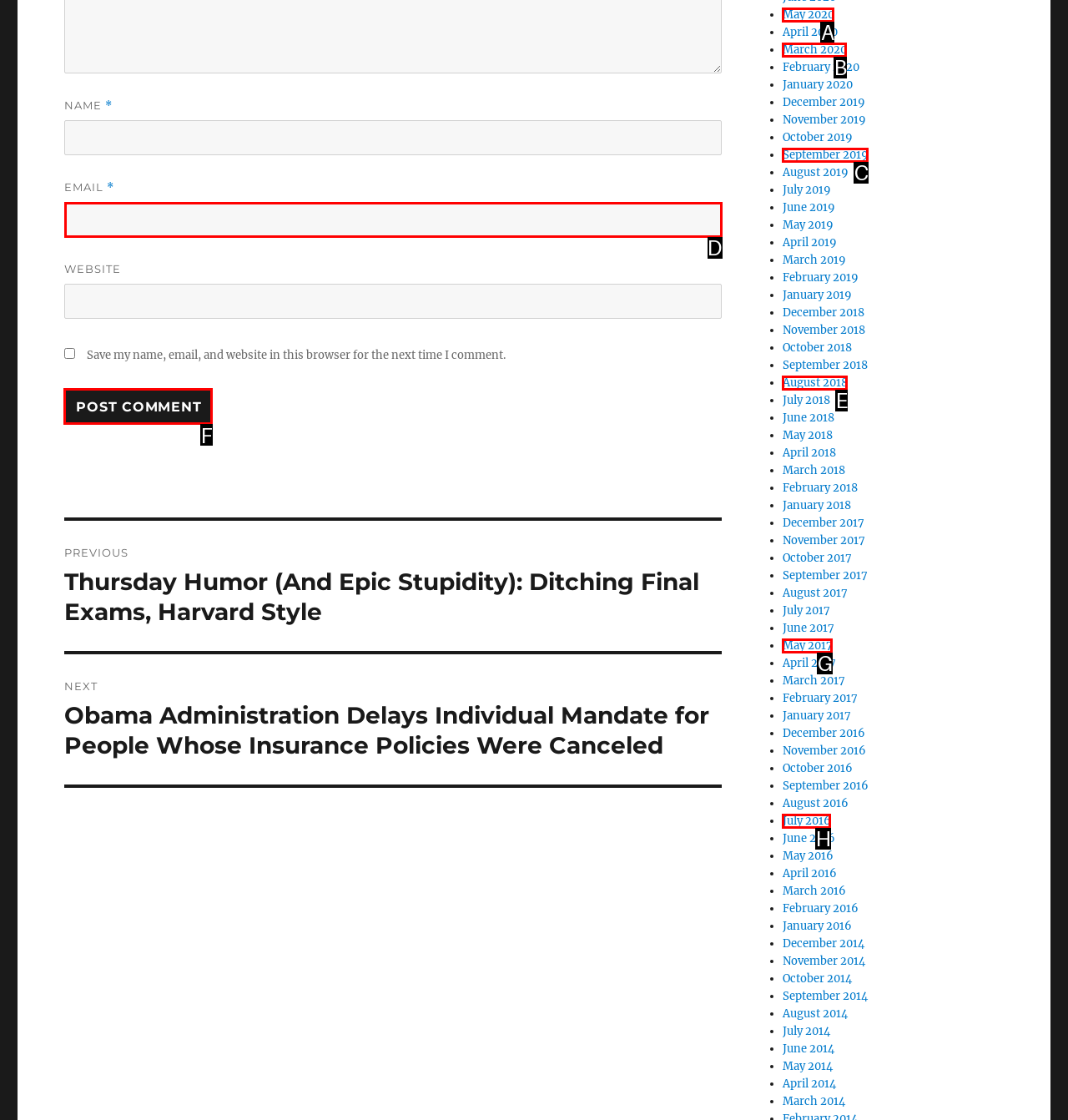Pick the right letter to click to achieve the task: Post a comment
Answer with the letter of the correct option directly.

F